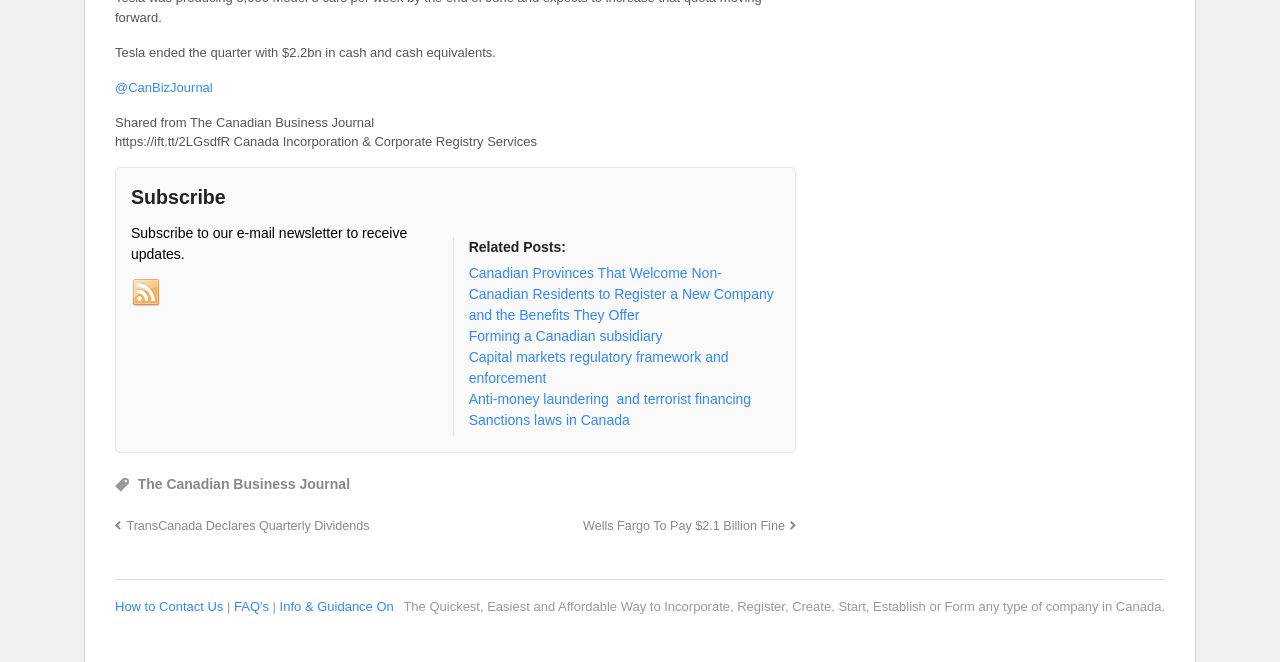Identify and provide the bounding box coordinates of the UI element described: "@CanBizJournal". The coordinates should be formatted as [left, top, right, bottom], with each number being a float between 0 and 1.

[0.09, 0.12, 0.166, 0.143]